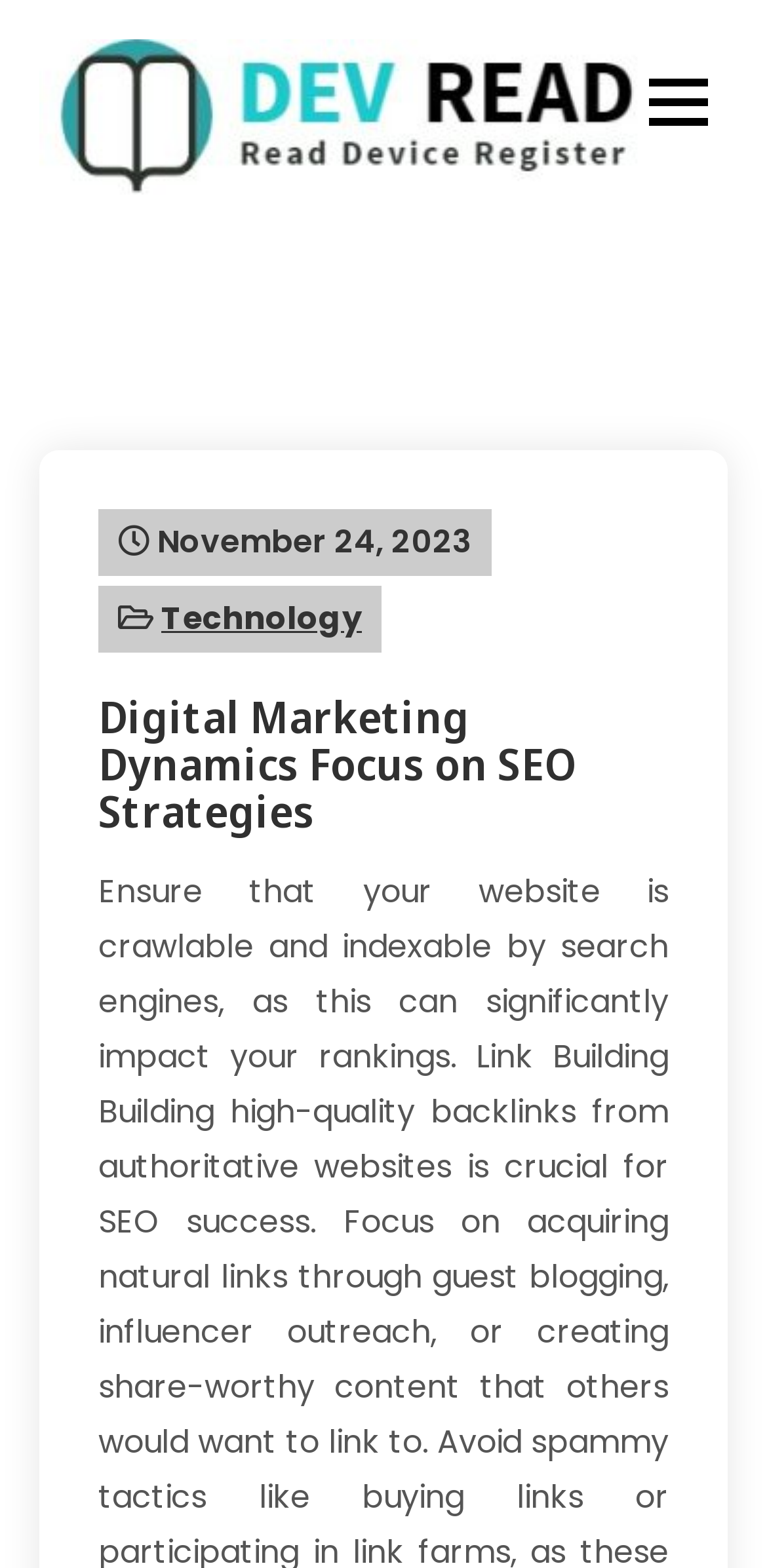Given the description of the UI element: "DEV READ", predict the bounding box coordinates in the form of [left, top, right, bottom], with each value being a float between 0 and 1.

[0.051, 0.124, 0.4, 0.165]